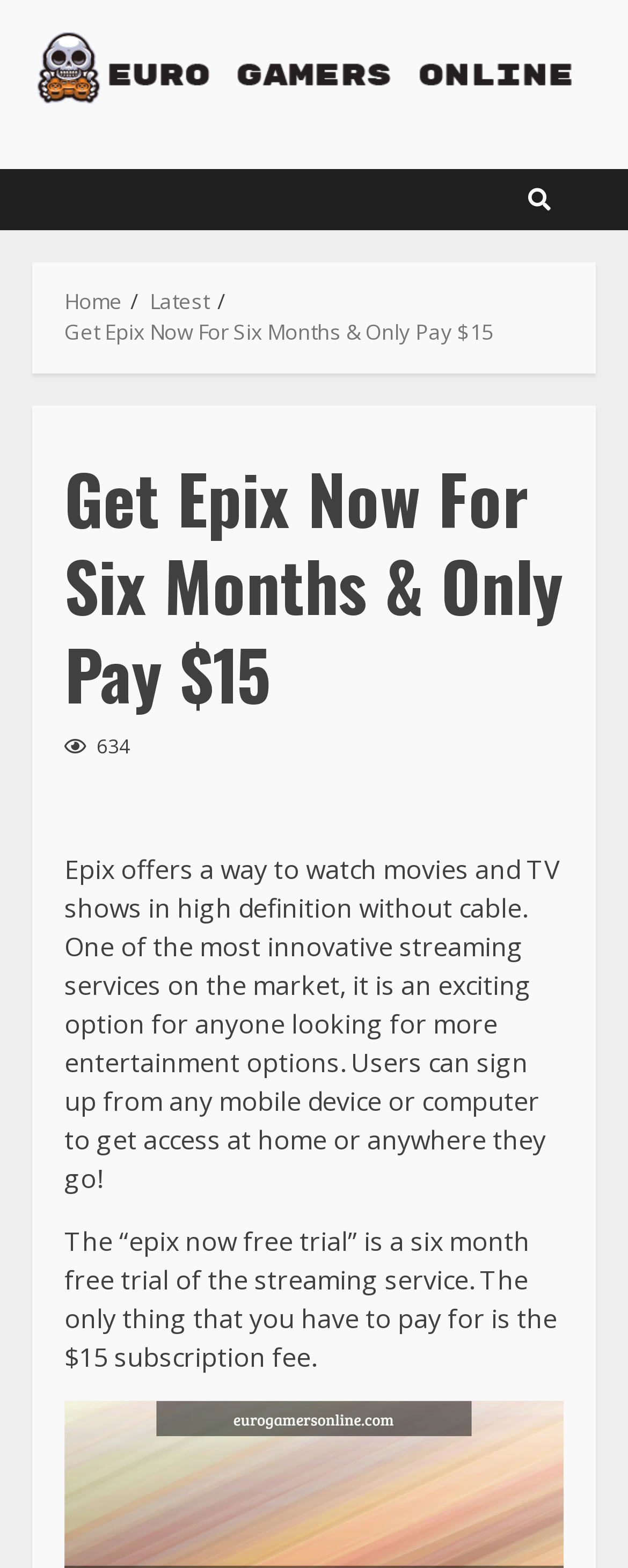Refer to the image and answer the question with as much detail as possible: Where can users sign up for Epix?

According to the webpage, users can sign up for Epix from any mobile device or computer to get access at home or anywhere they go.